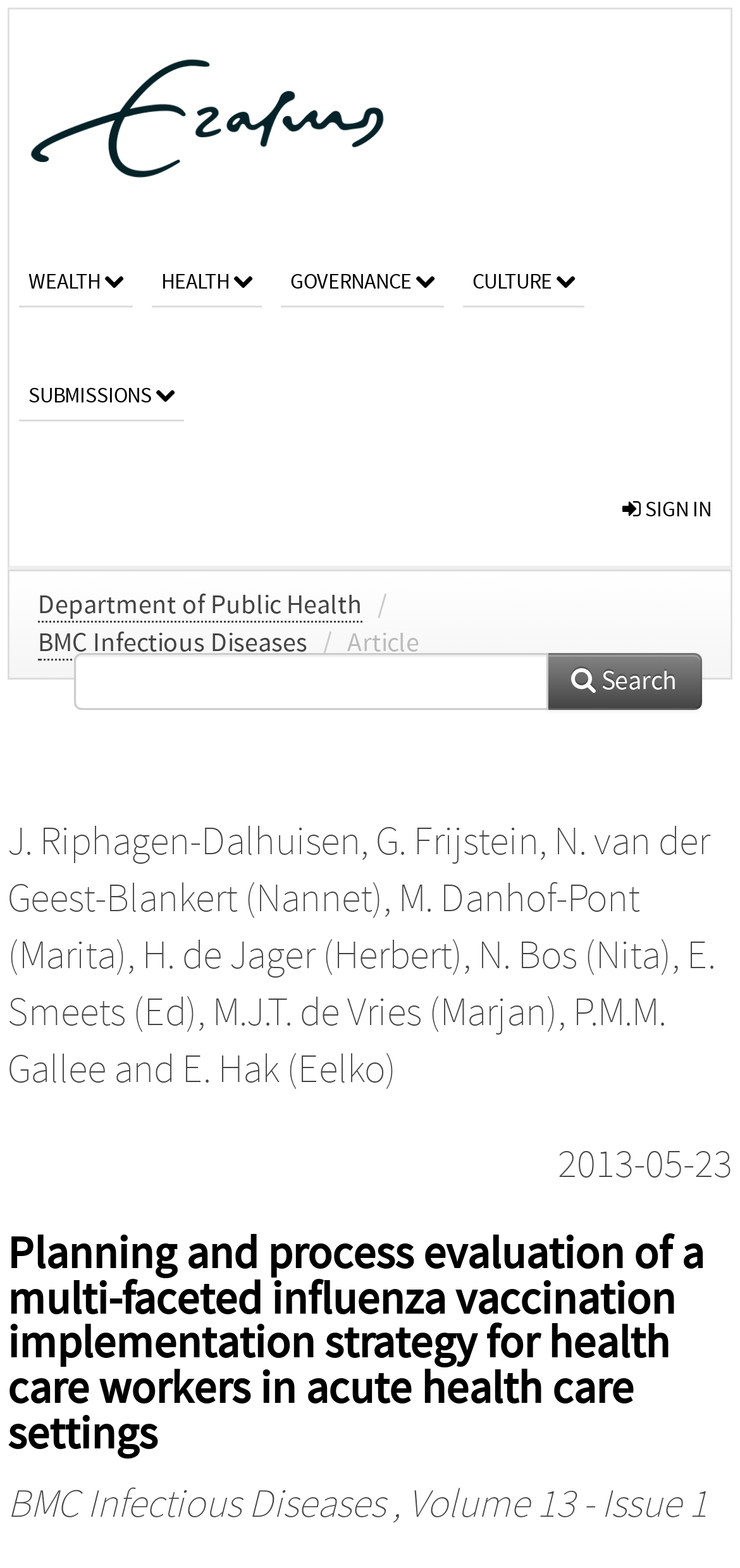What is the name of the journal?
Use the image to answer the question with a single word or phrase.

BMC Infectious Diseases